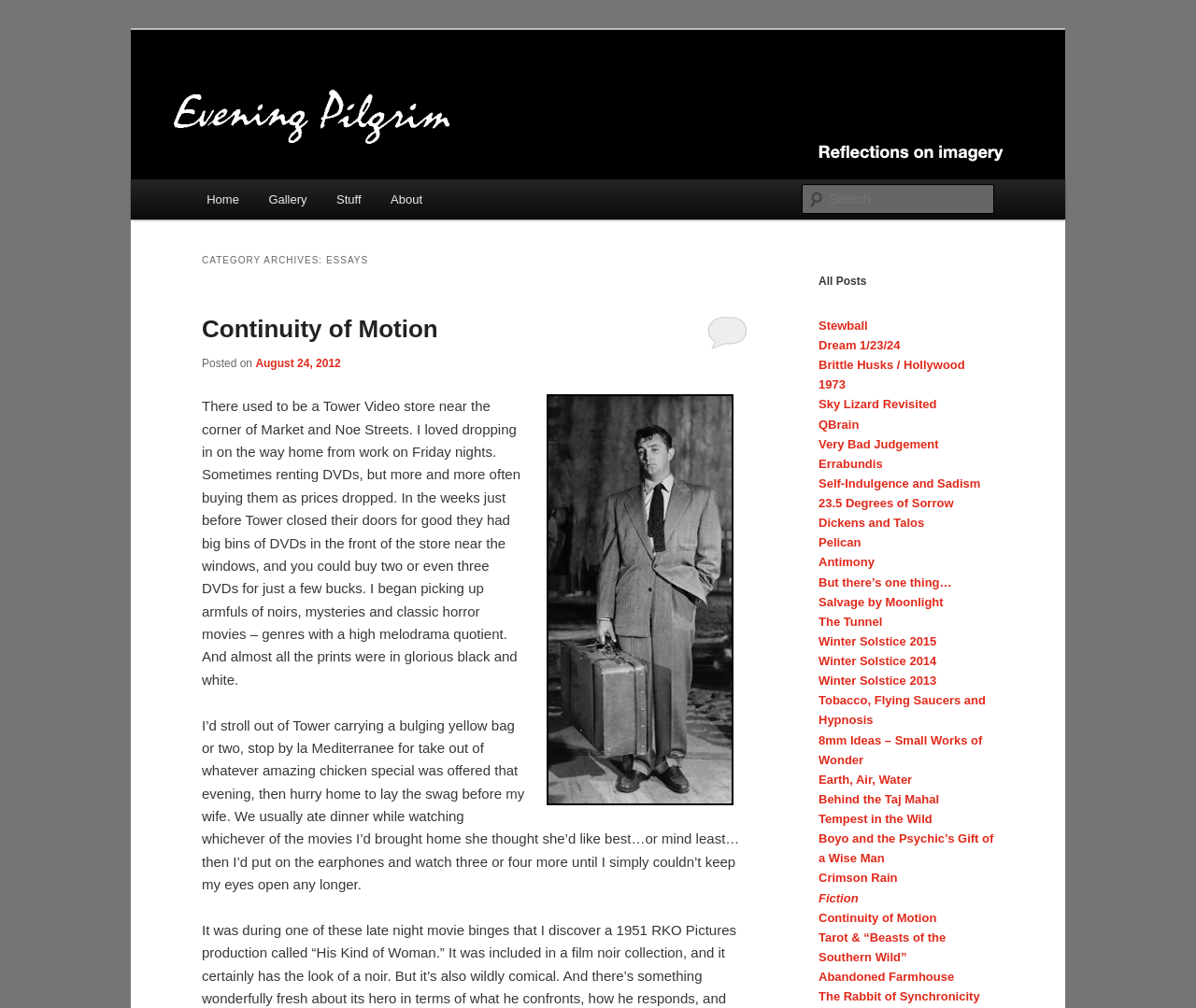Select the bounding box coordinates of the element I need to click to carry out the following instruction: "Go to the home page".

[0.16, 0.178, 0.212, 0.218]